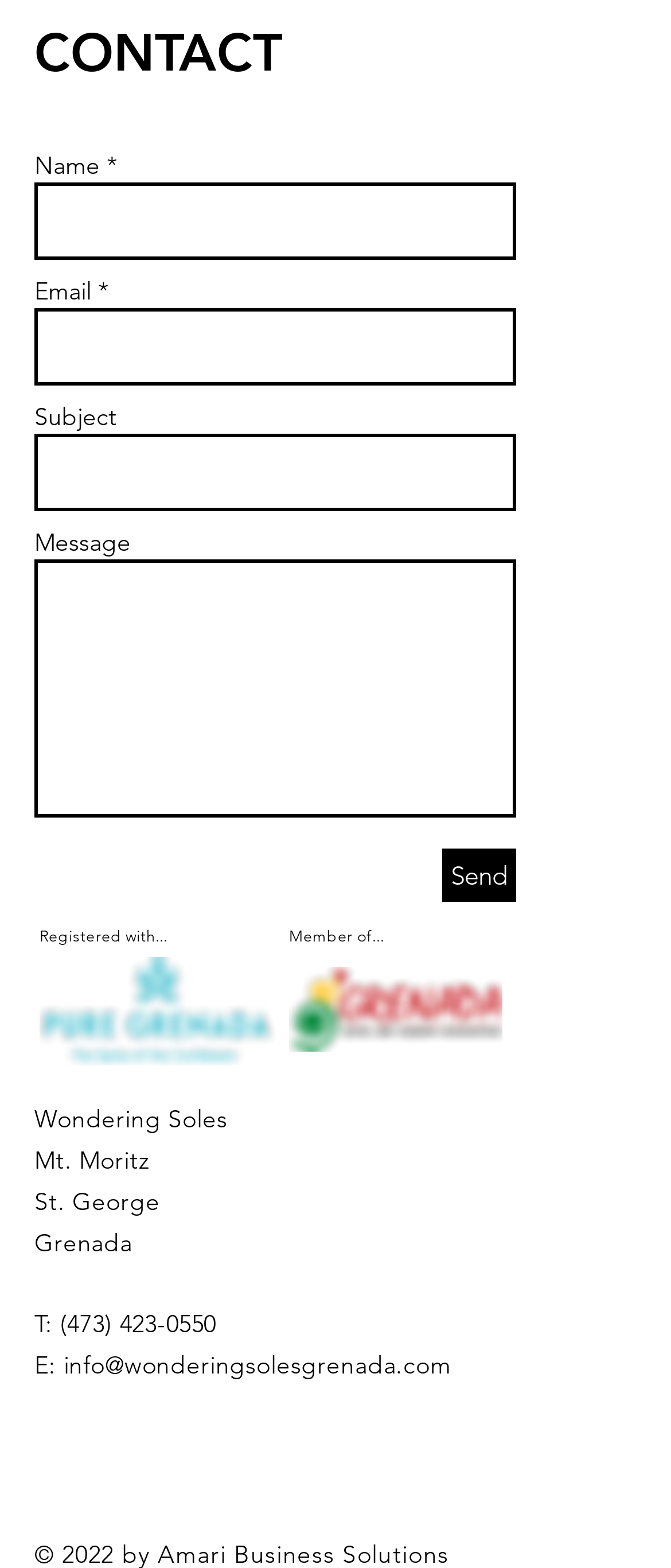Please identify the bounding box coordinates of the area that needs to be clicked to fulfill the following instruction: "Click the link to George Lucas."

None